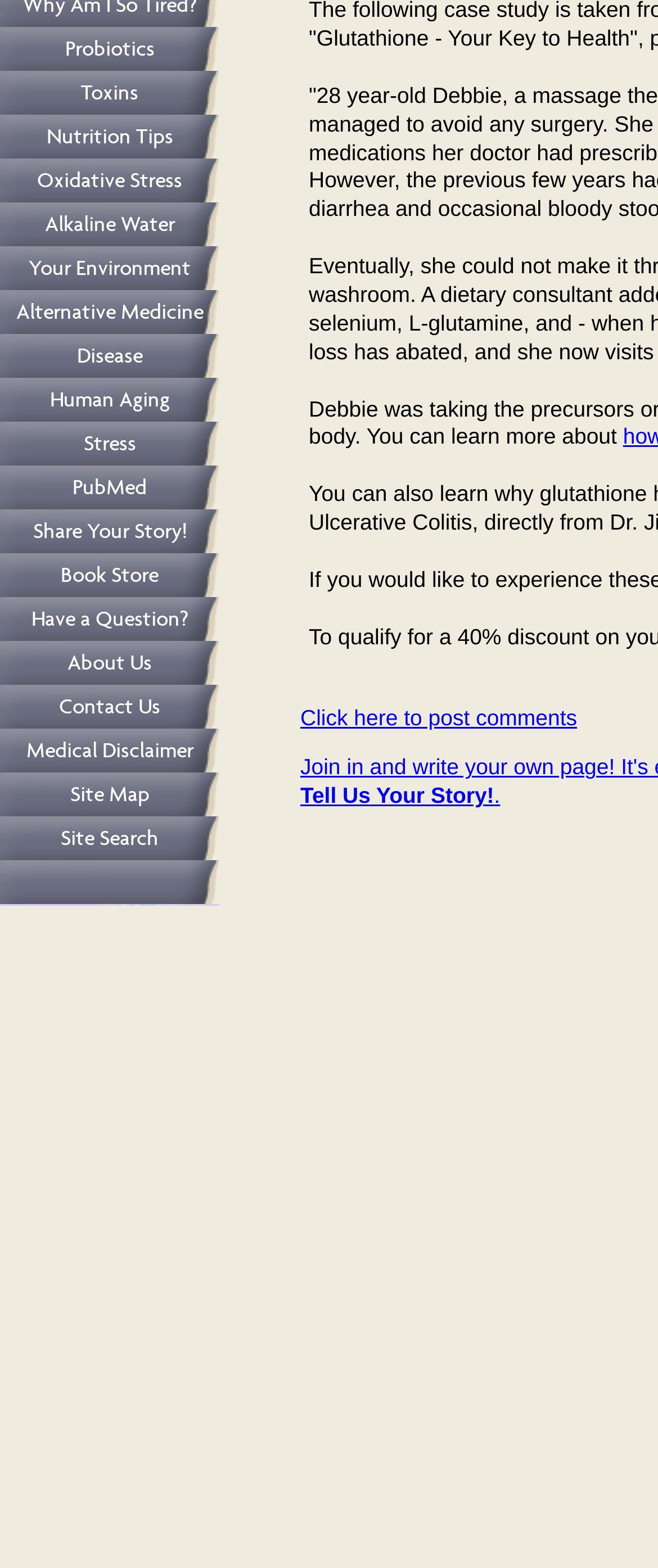Determine the bounding box for the UI element that matches this description: "PubMed".

[0.0, 0.297, 0.333, 0.325]